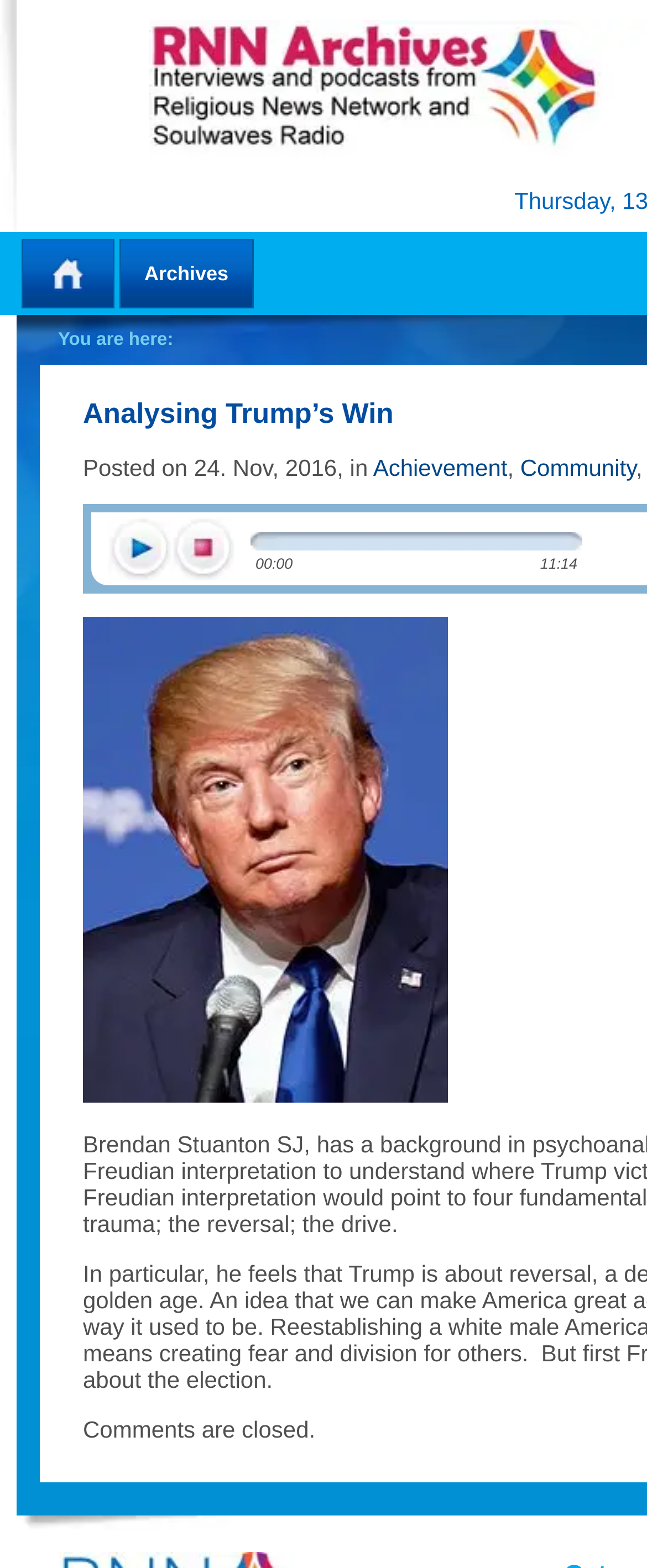What is the name of the category?
Give a detailed response to the question by analyzing the screenshot.

I noticed that there are several link elements with the text 'Achievement', 'Community', etc. These are likely to be categories, and 'Achievement' is one of them.